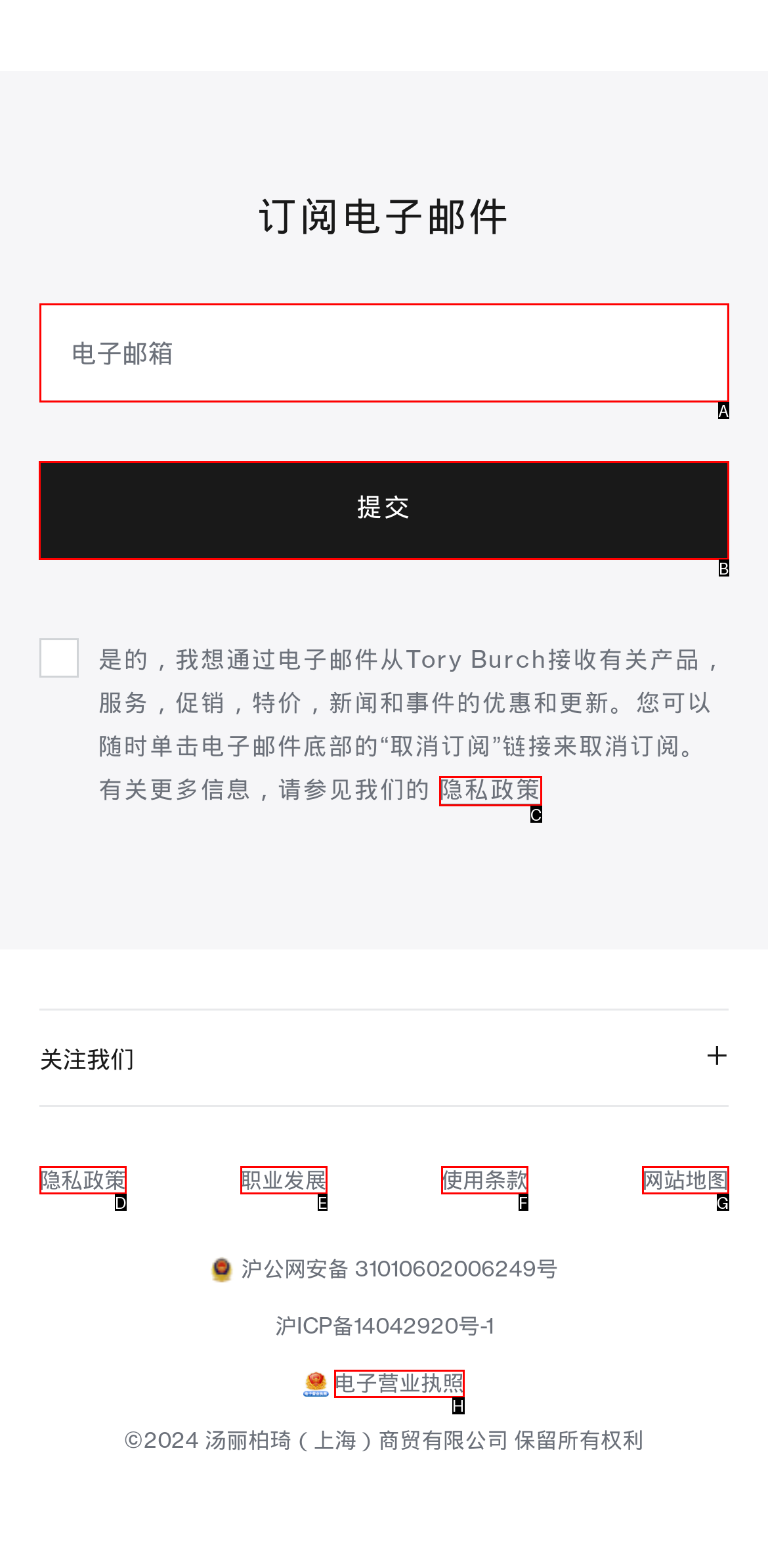Select the proper HTML element to perform the given task: Click submit Answer with the corresponding letter from the provided choices.

B